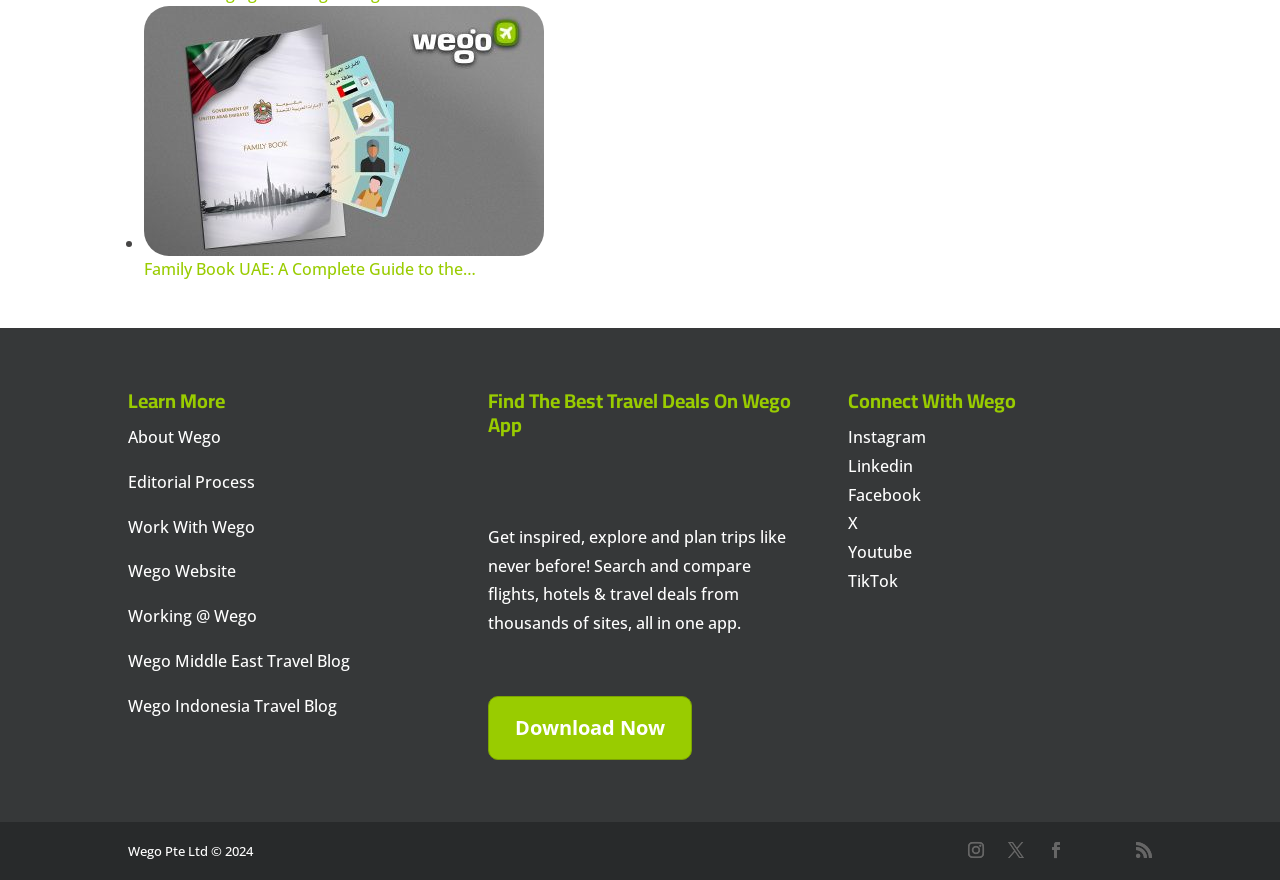Answer the question with a brief word or phrase:
How many social media platforms are linked on the webpage?

5